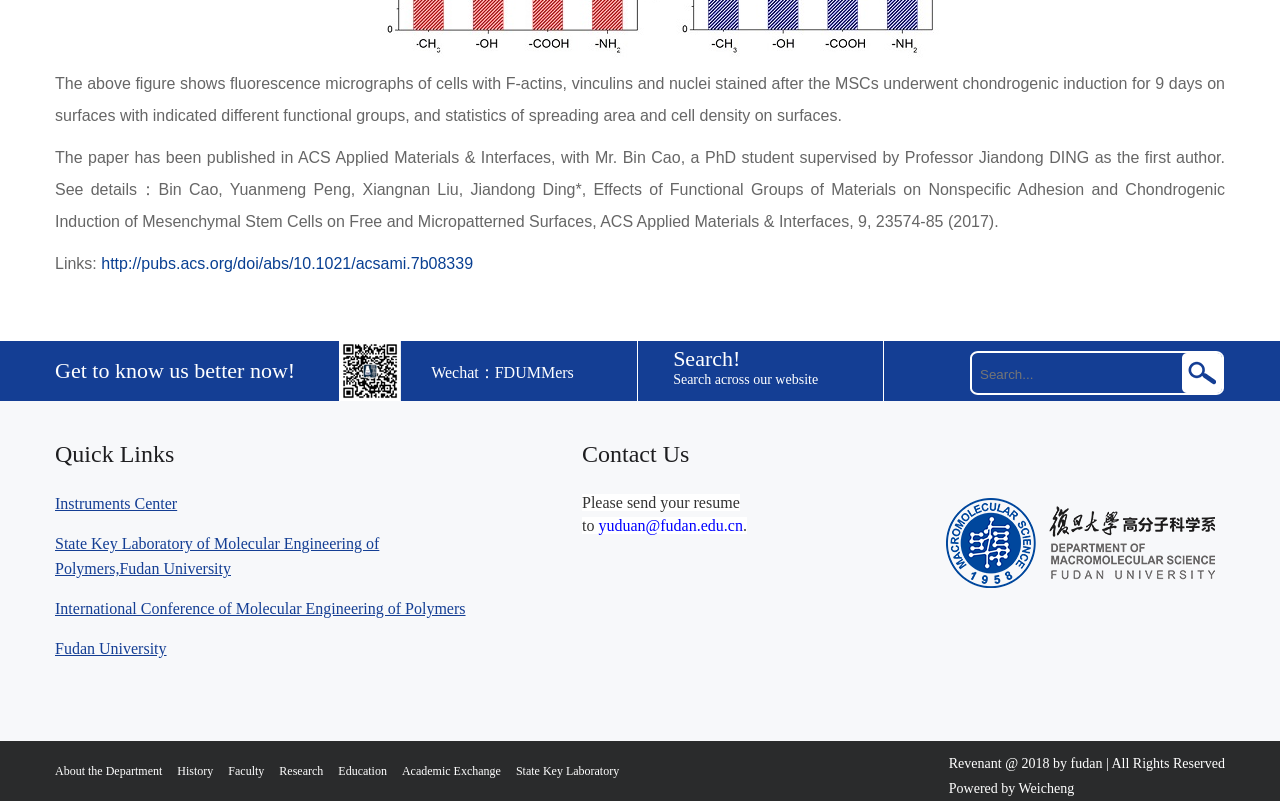Please specify the bounding box coordinates of the clickable region to carry out the following instruction: "View the instruments center". The coordinates should be four float numbers between 0 and 1, in the format [left, top, right, bottom].

[0.043, 0.613, 0.379, 0.644]